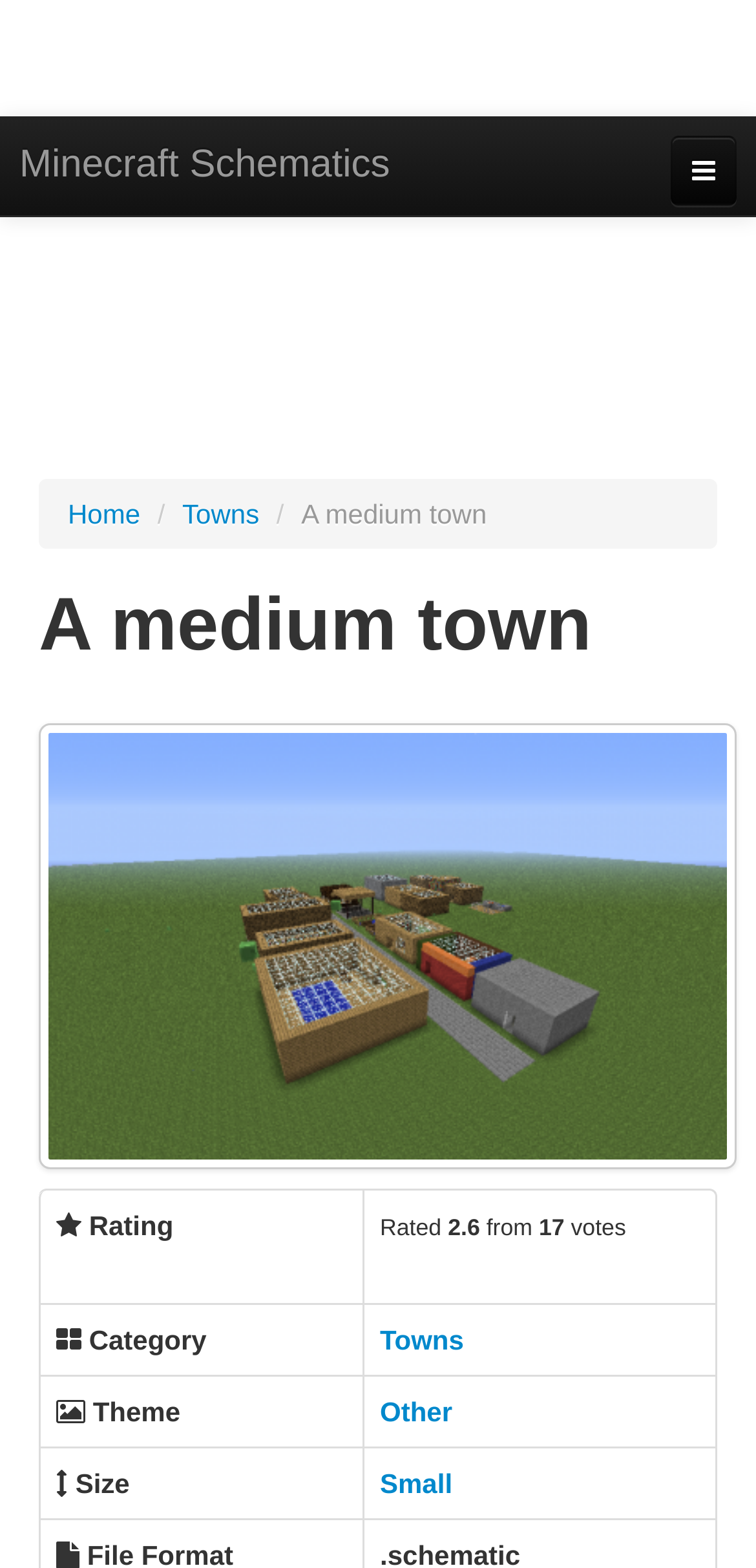Can you pinpoint the bounding box coordinates for the clickable element required for this instruction: "Search for something"? The coordinates should be four float numbers between 0 and 1, i.e., [left, top, right, bottom].

[0.013, 0.23, 0.987, 0.277]